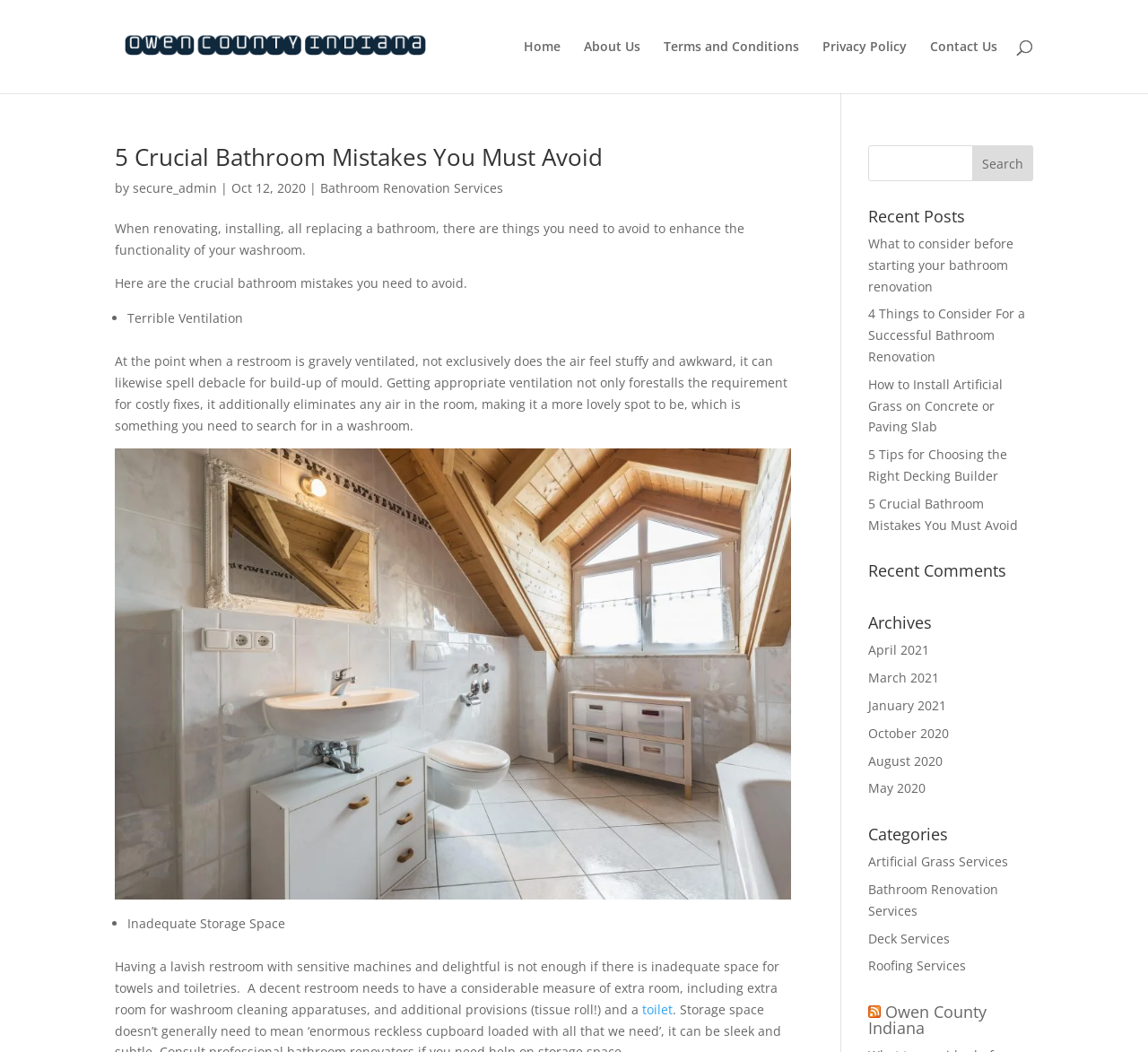Reply to the question with a single word or phrase:
What is the title of the first article?

5 Crucial Bathroom Mistakes You Must Avoid